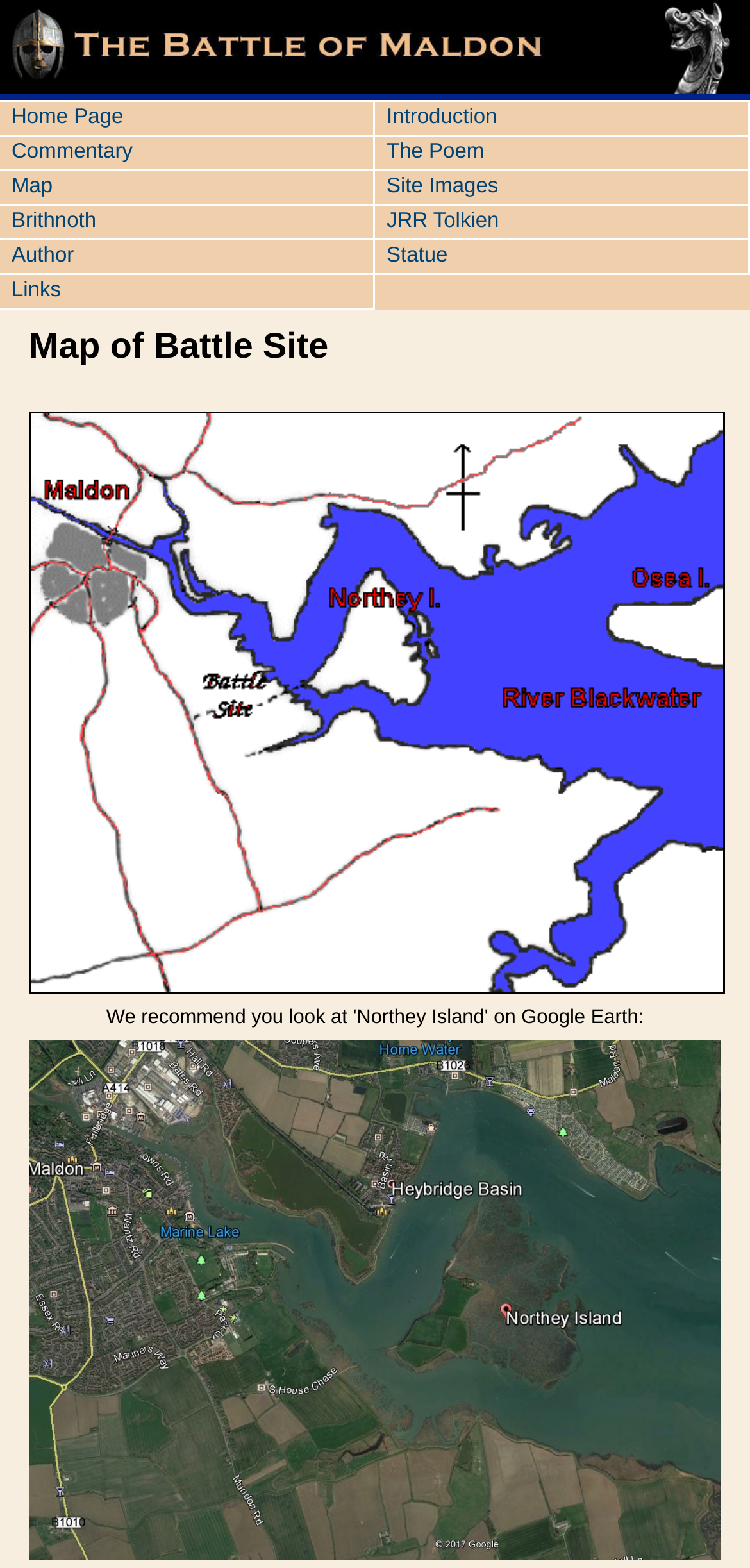Please analyze the image and give a detailed answer to the question:
What is the orientation of the map on the webpage?

Based on the bounding box coordinates of the map image, it appears that the map is displayed in a landscape orientation, with the width being greater than the height.